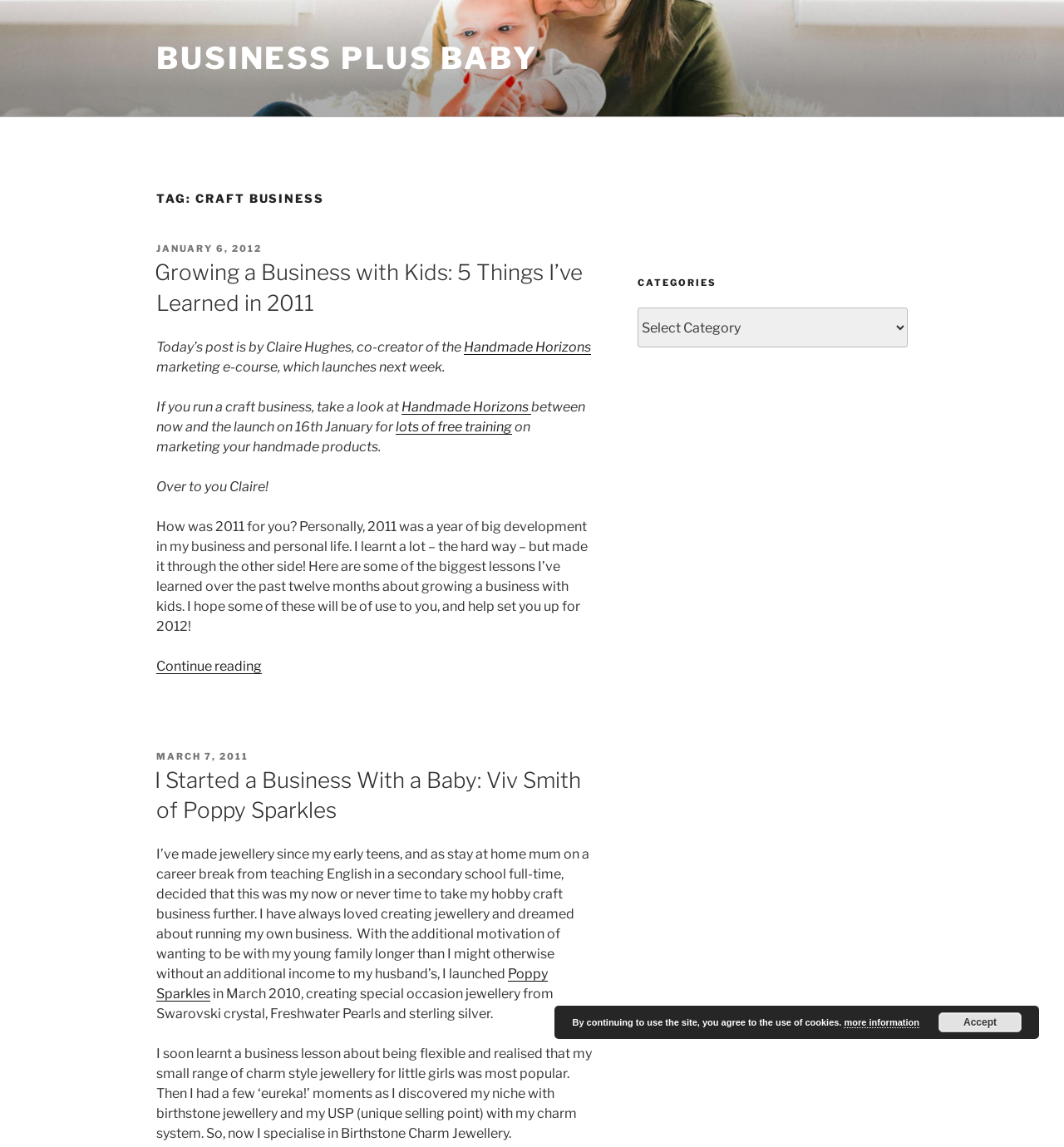What is the topic of the first article?
Using the details from the image, give an elaborate explanation to answer the question.

The first article on the webpage has a heading 'Growing a Business with Kids: 5 Things I’ve Learned in 2011' which indicates that the topic of the article is about growing a business while taking care of kids.